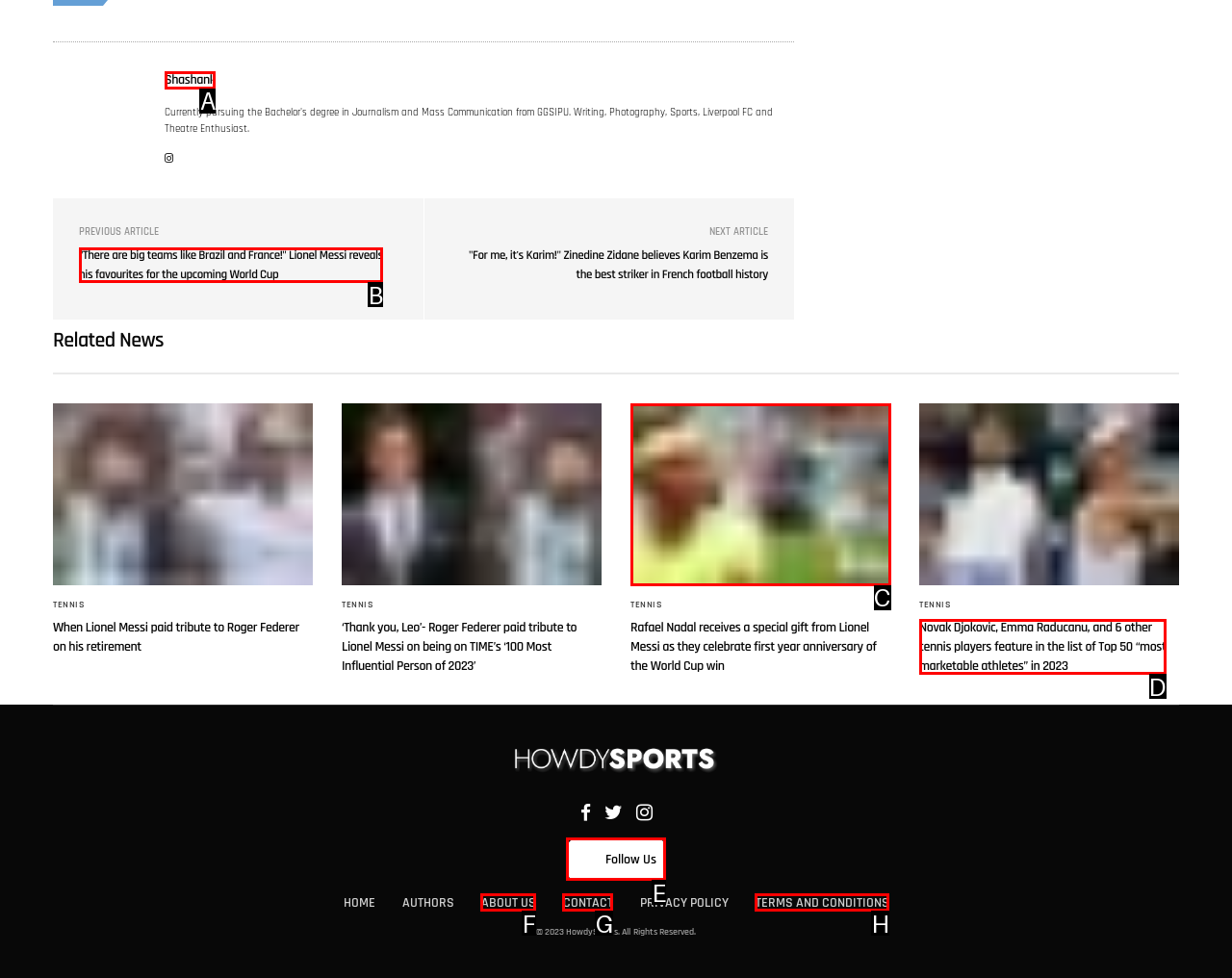Find the HTML element that corresponds to the description: Contact. Indicate your selection by the letter of the appropriate option.

G